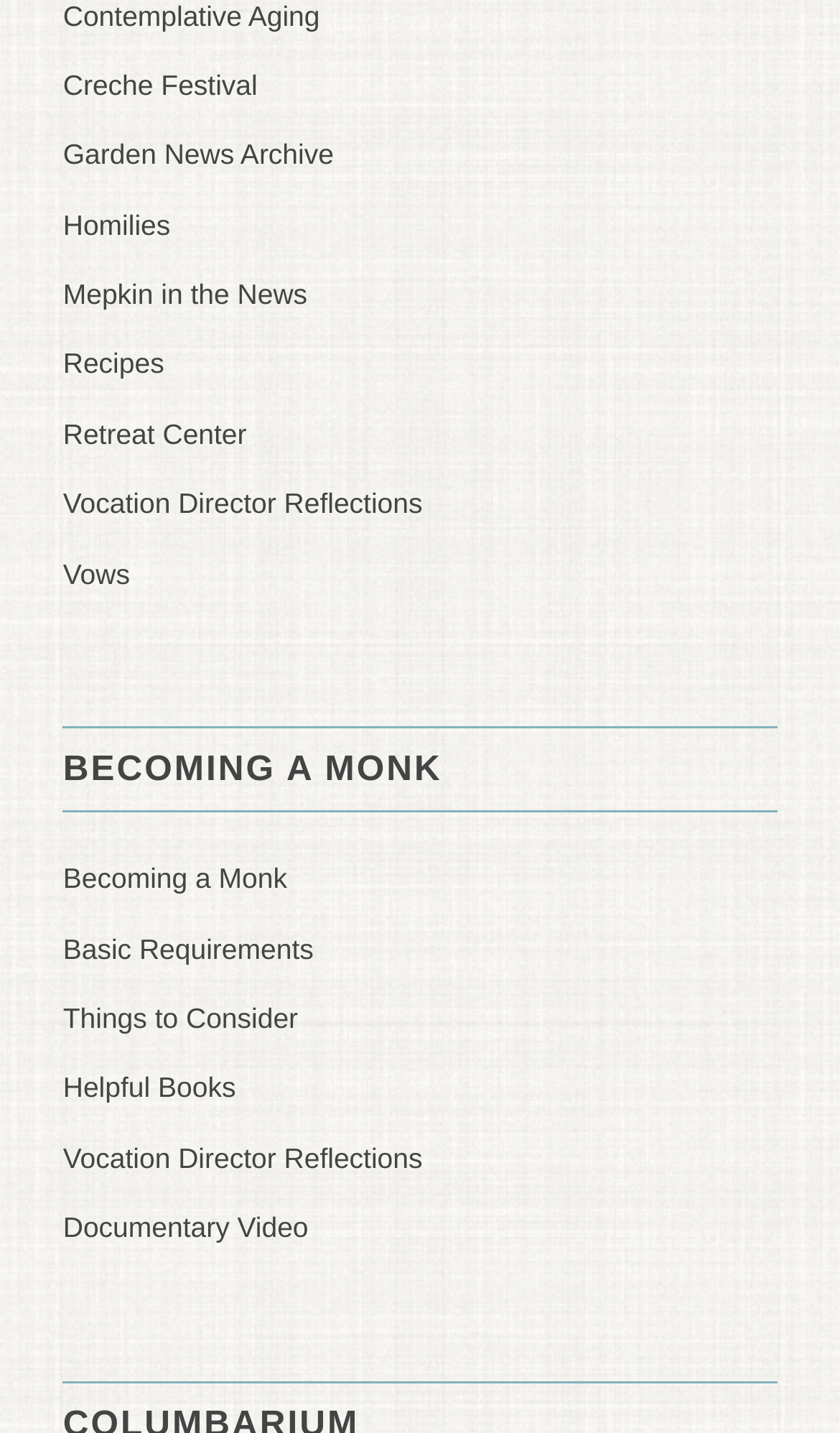Is there a section for news on the webpage?
Provide a detailed answer to the question, using the image to inform your response.

I found a link called 'Mepkin in the News' in the top section, which suggests that there is a section for news on the webpage.